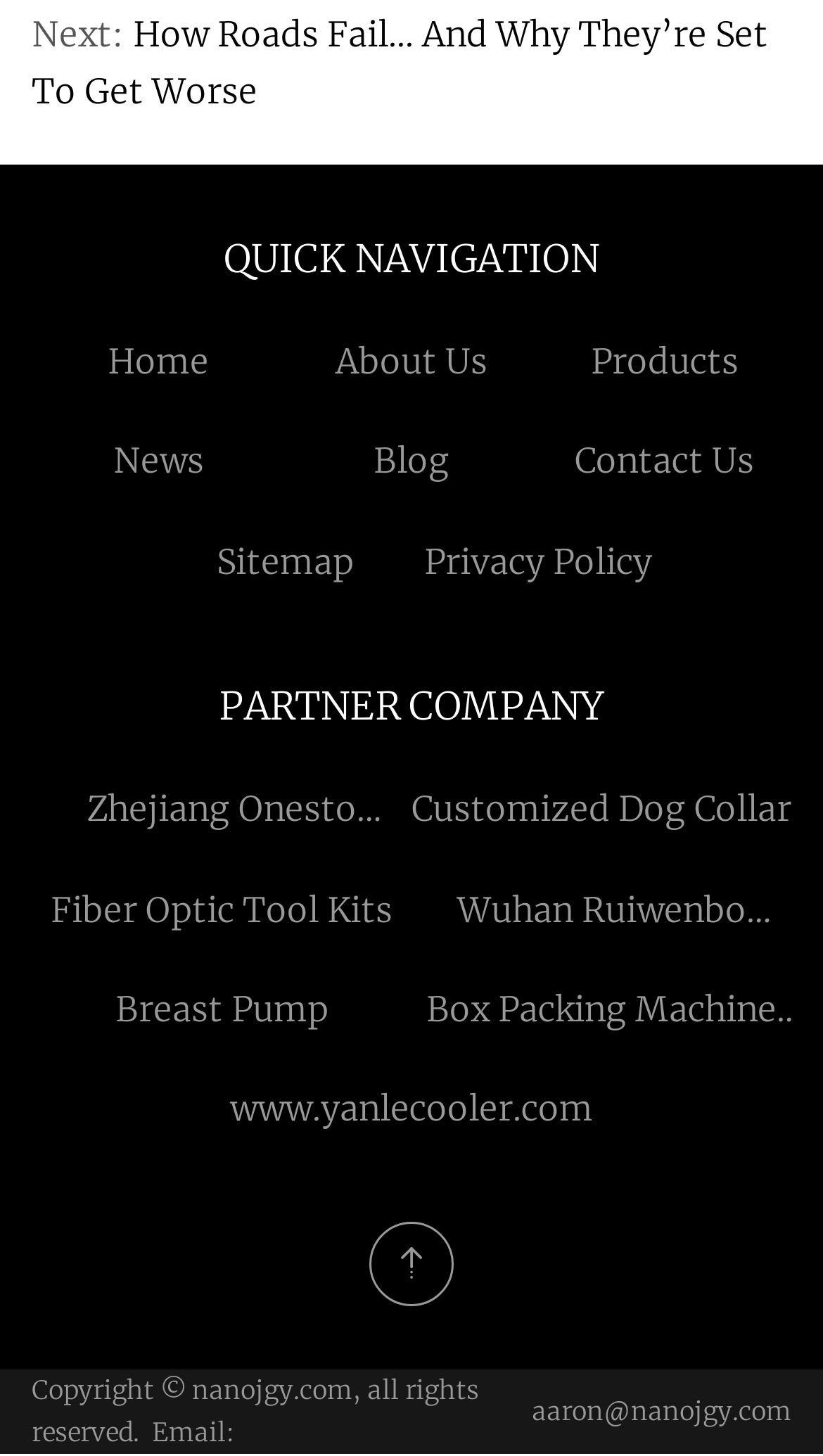What is the first link in the 'QUICK NAVIGATION' section?
Look at the screenshot and respond with one word or a short phrase.

Home